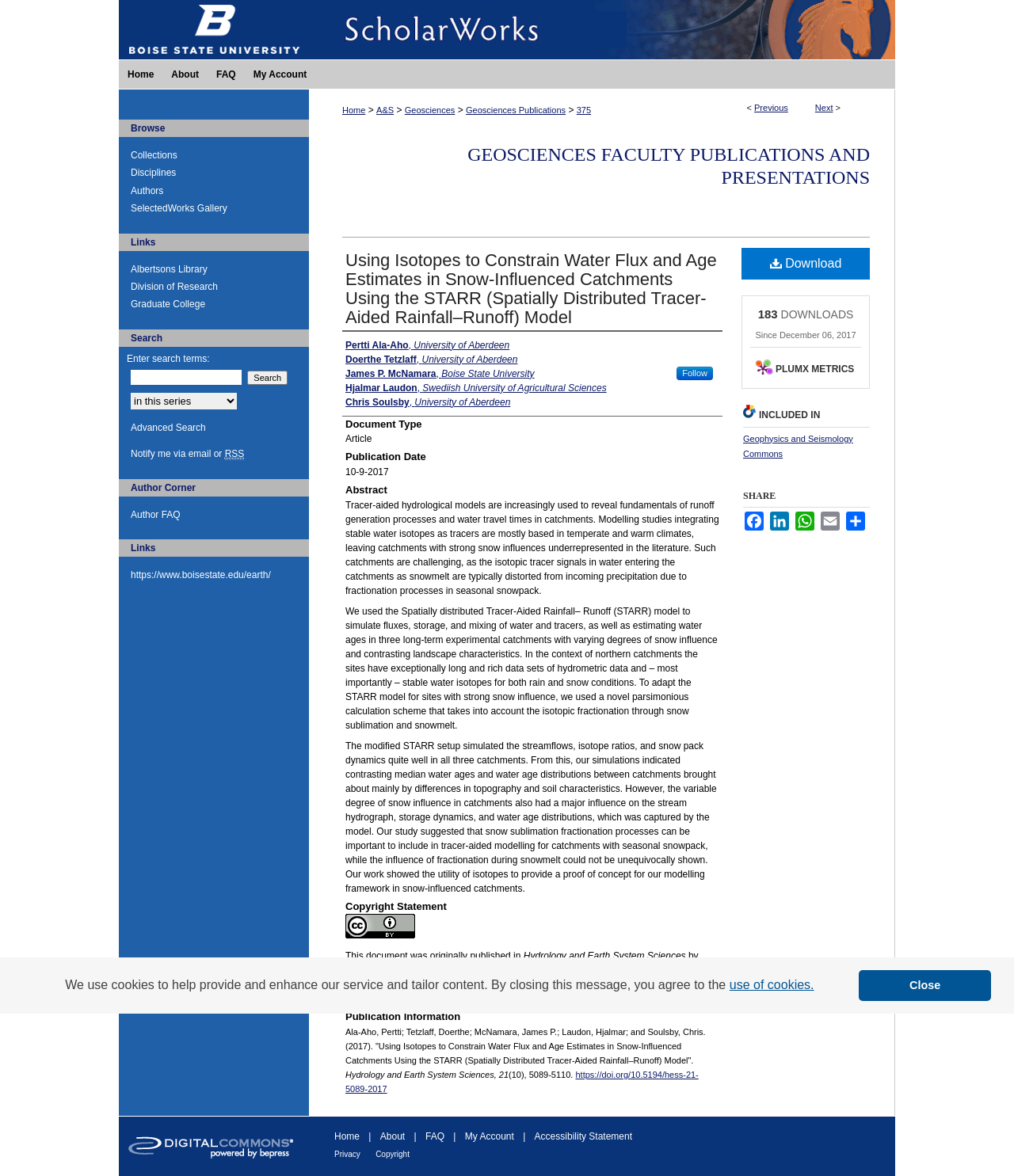Using the provided element description: "Geophysics and Seismology Commons", identify the bounding box coordinates. The coordinates should be four floats between 0 and 1 in the order [left, top, right, bottom].

[0.733, 0.369, 0.841, 0.39]